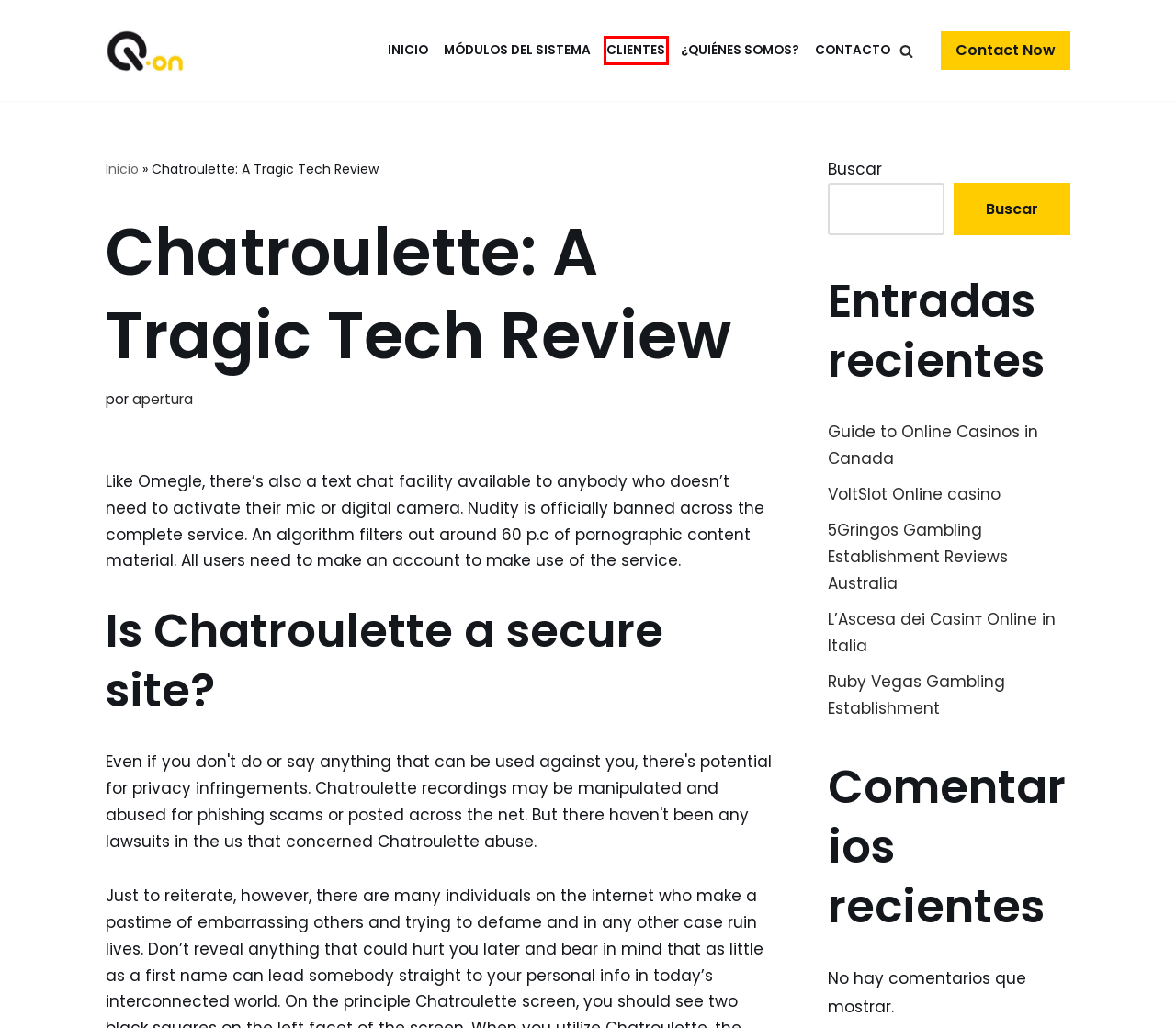With the provided screenshot showing a webpage and a red bounding box, determine which webpage description best fits the new page that appears after clicking the element inside the red box. Here are the options:
A. Guide to Online Casinos in Canada - Q.On
B. 5Gringos Gambling Establishment Reviews Australia - Q.On
C. Clientes - Q.On
D. Q.On | Sistema - Gestión de calidad
E. ¿Quiénes somos? - Q.On
F. VoltSlot Online casino - Q.On
G. Módulos del sistema - Q.On
H. Ruby Vegas Gambling Establishment - Q.On

C